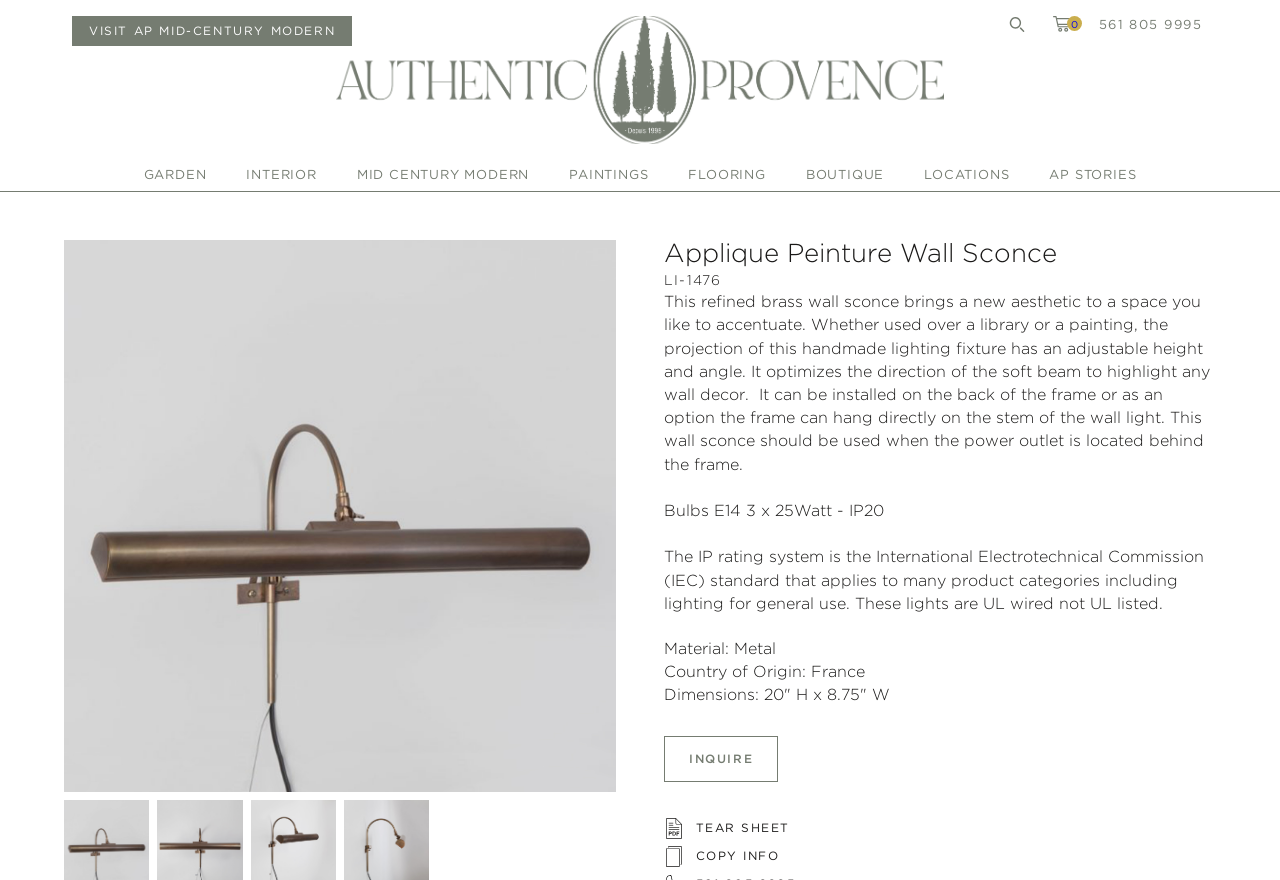Kindly determine the bounding box coordinates for the clickable area to achieve the given instruction: "Read article about US Losing Fitch’s Top AAA Credit Rating".

None